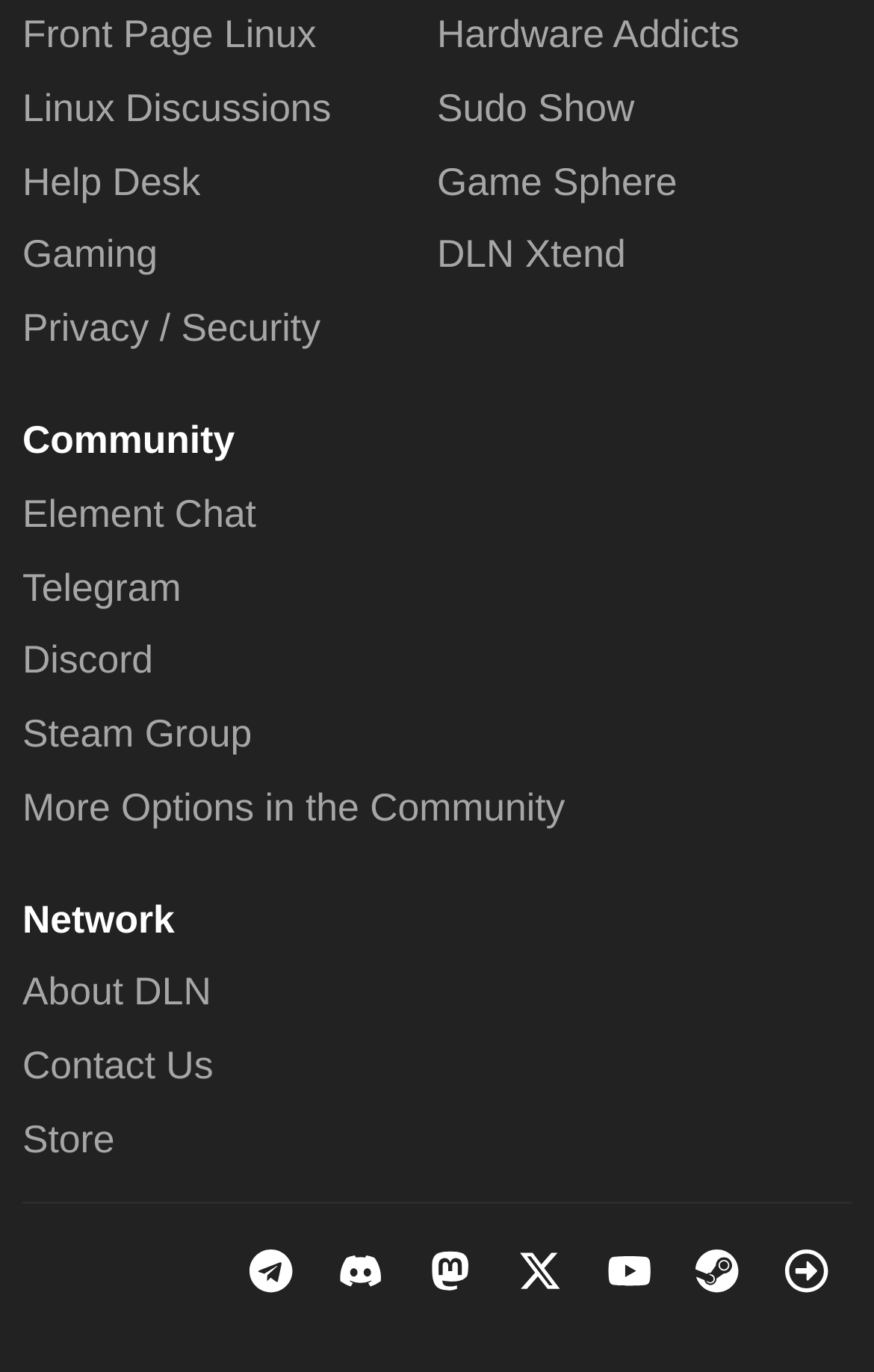Respond concisely with one word or phrase to the following query:
What is the text above the links to join the DLN Community?

Other ways to join the DLN Community